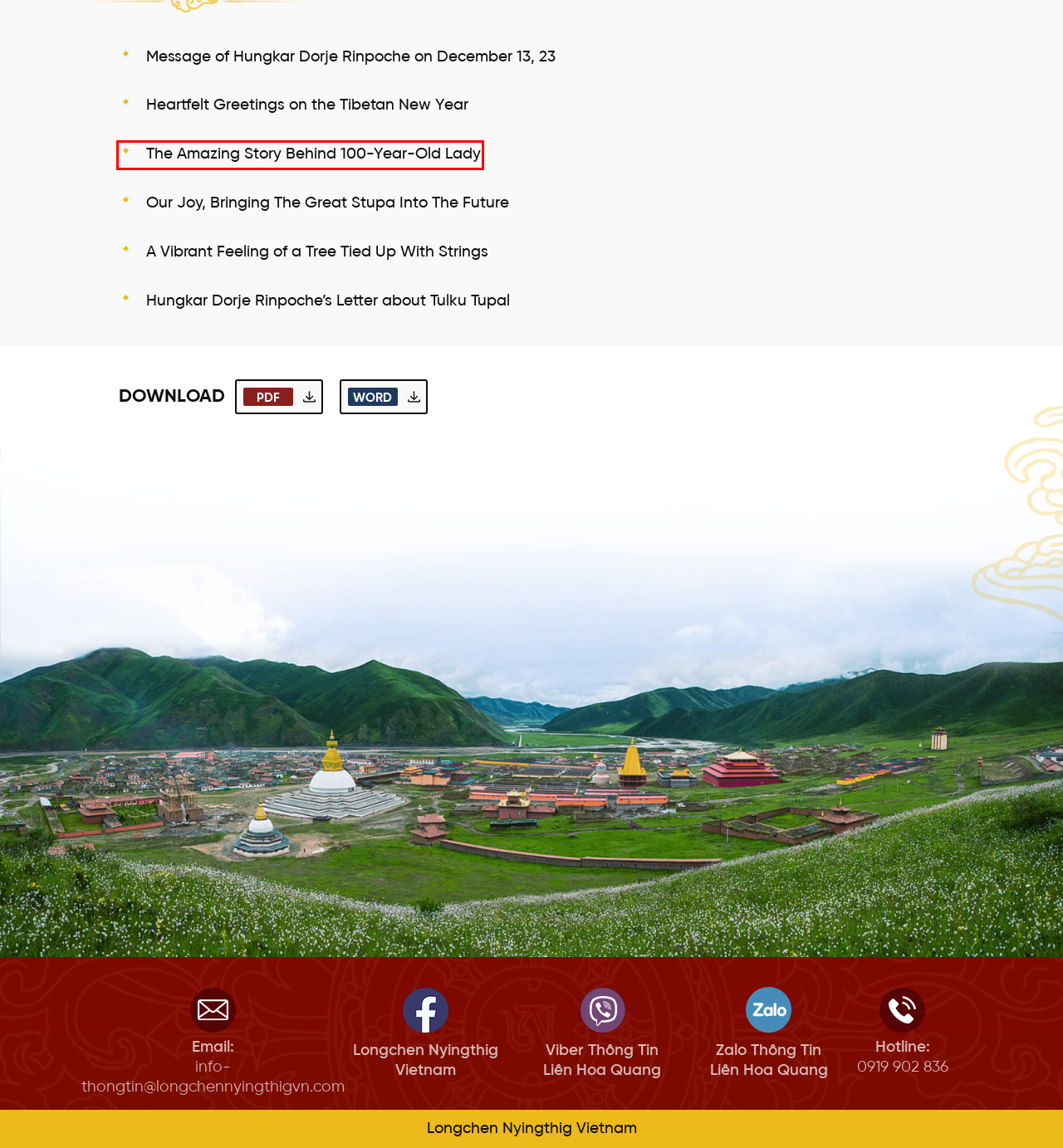Examine the screenshot of a webpage with a red bounding box around a specific UI element. Identify which webpage description best matches the new webpage that appears after clicking the element in the red bounding box. Here are the candidates:
A. A Vibrant Feeling of a Tree Tied Up With Strings - Longchen Nyingthig Vietnam
B. Masters Archives - Longchen Nyingthig Vietnam
C. Heartfelt Greetings on the Tibetan New Year - Longchen Nyingthig Vietnam
D. Zalo - Nhắn Gửi Yêu Thương (Nhắn tin thoại - Trò chuyện nhóm ...)
E. The Amazing Story Behind 100-Year-Old Lady - Longchen Nyingthig Vietnam
F. Message of Hungkar Dorje Rinpoche on December 13, 23 - Longchen Nyingthig Vietnam
G. Bao Giờ "Phanh" Được Nạn Chạy Đó Chạy Đây? - Longchen Nyingthig Vietnam
H. Hungkar Dorje Rinpoche's Letter about Tulku Tupal - Longchen Nyingthig Vietnam

E